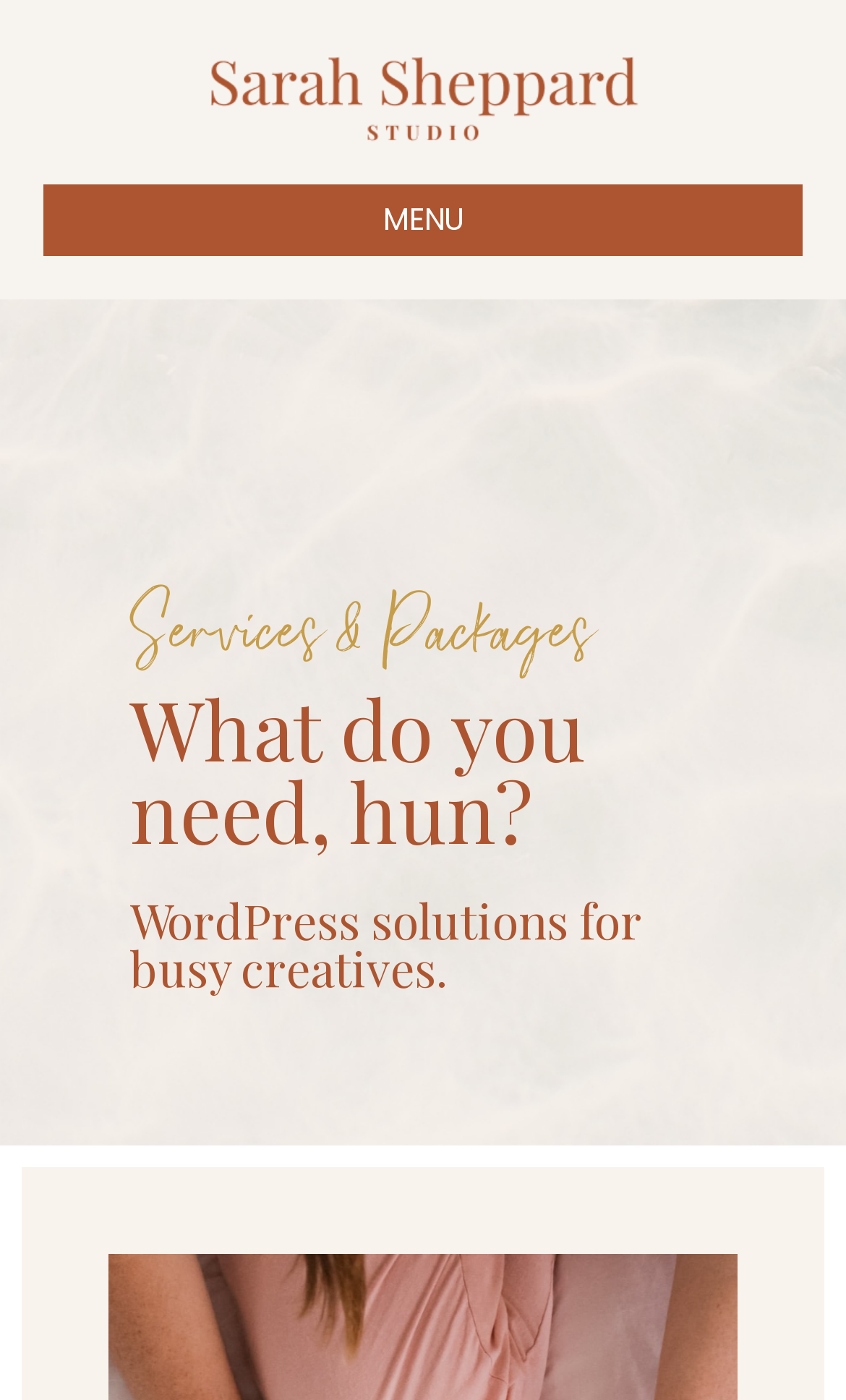How many headings are there in the menu?
Refer to the image and provide a one-word or short phrase answer.

3